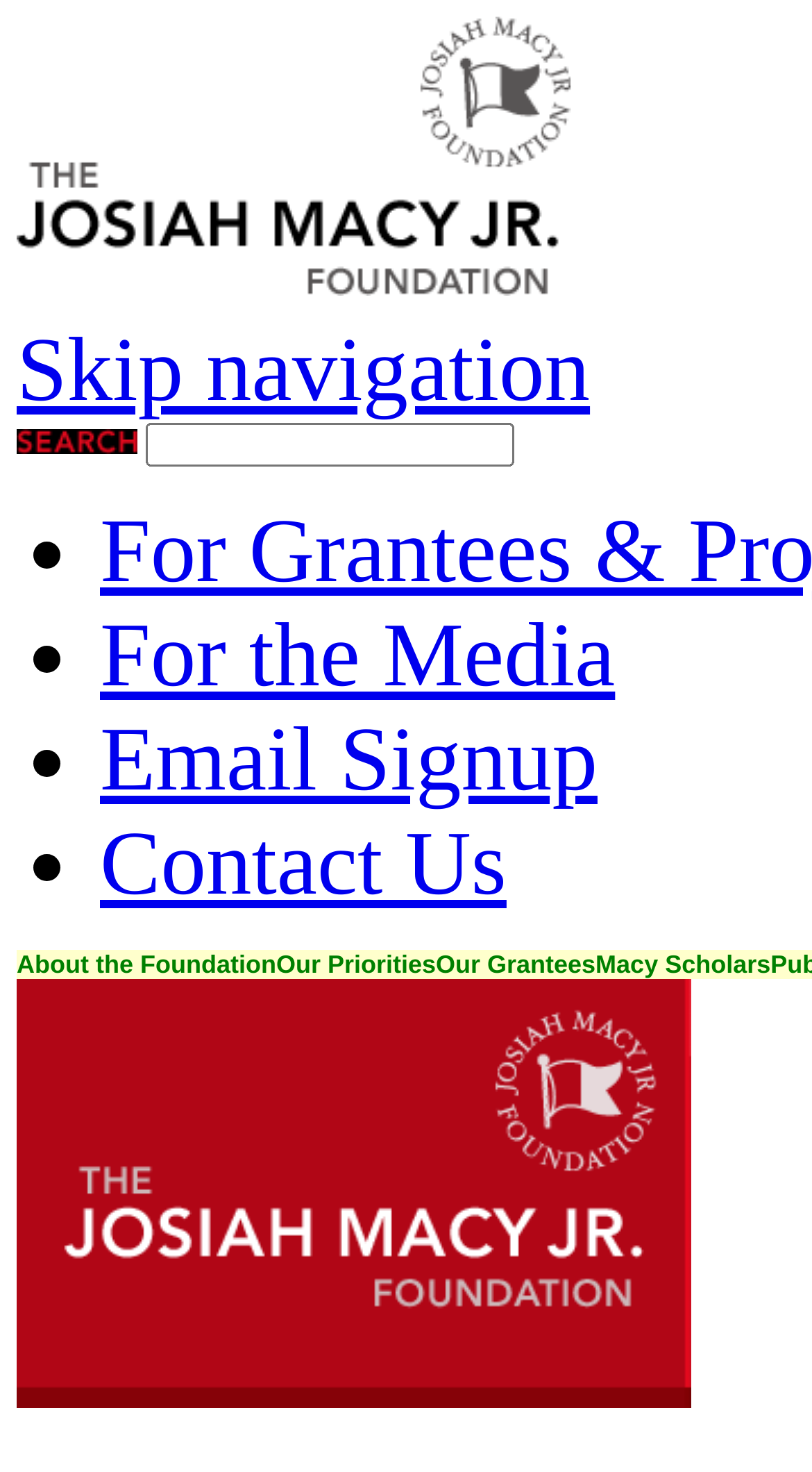Provide the bounding box coordinates, formatted as (top-left x, top-left y, bottom-right x, bottom-right y), with all values being floating point numbers between 0 and 1. Identify the bounding box of the UI element that matches the description: info@parkroadpharmacy.com

None